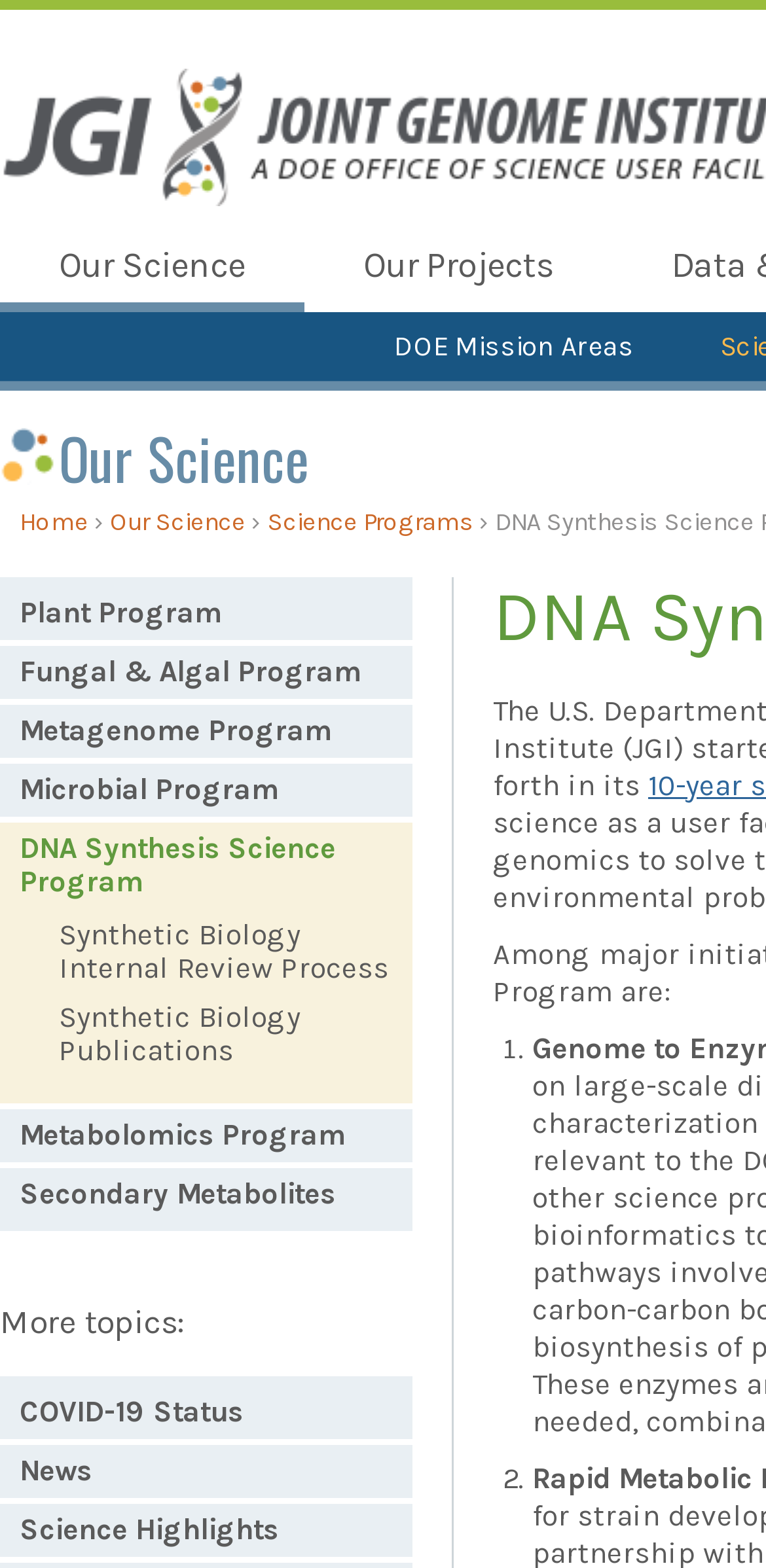Locate the bounding box coordinates of the area where you should click to accomplish the instruction: "explore DNA Synthesis Science Program".

[0.026, 0.531, 0.513, 0.573]